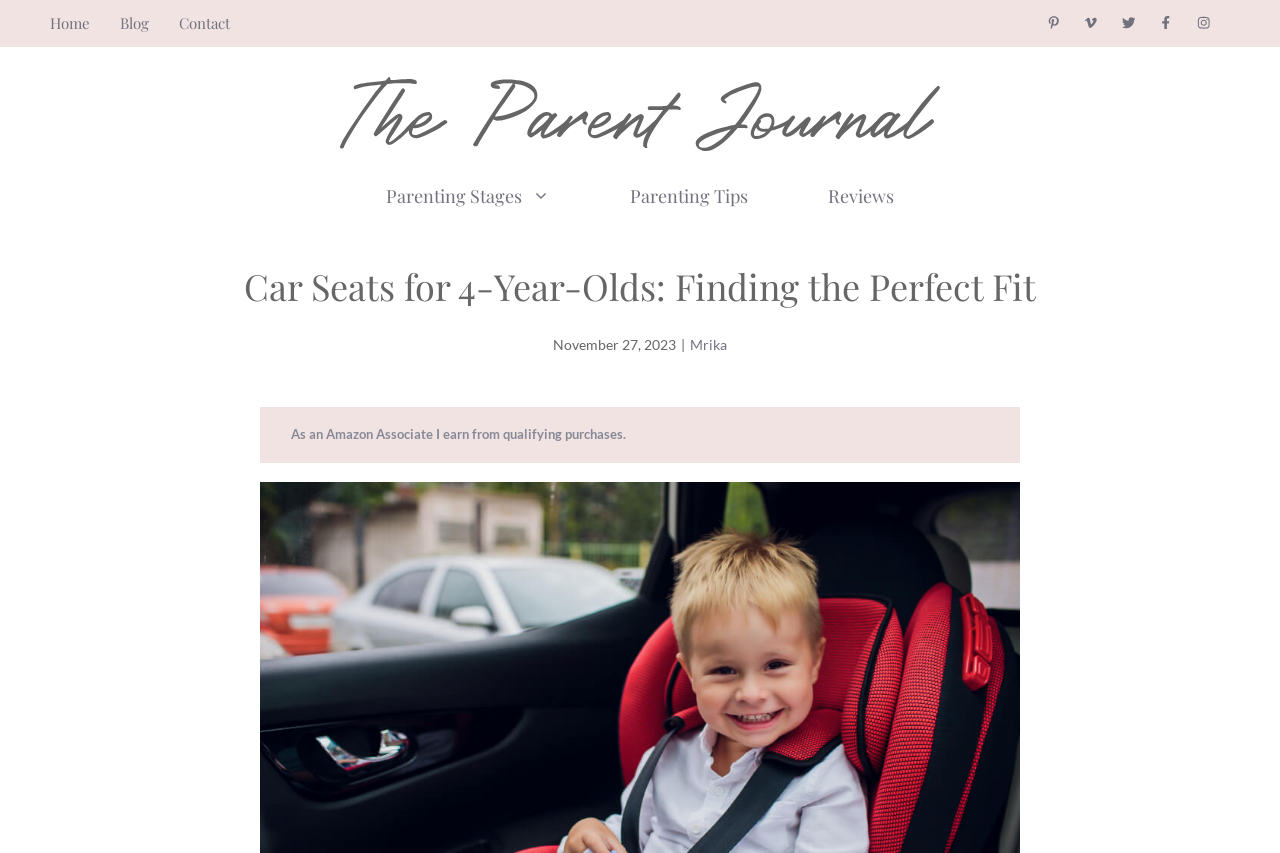Please identify the bounding box coordinates of the region to click in order to complete the task: "visit the parent journal". The coordinates must be four float numbers between 0 and 1, specified as [left, top, right, bottom].

[0.266, 0.118, 0.734, 0.144]